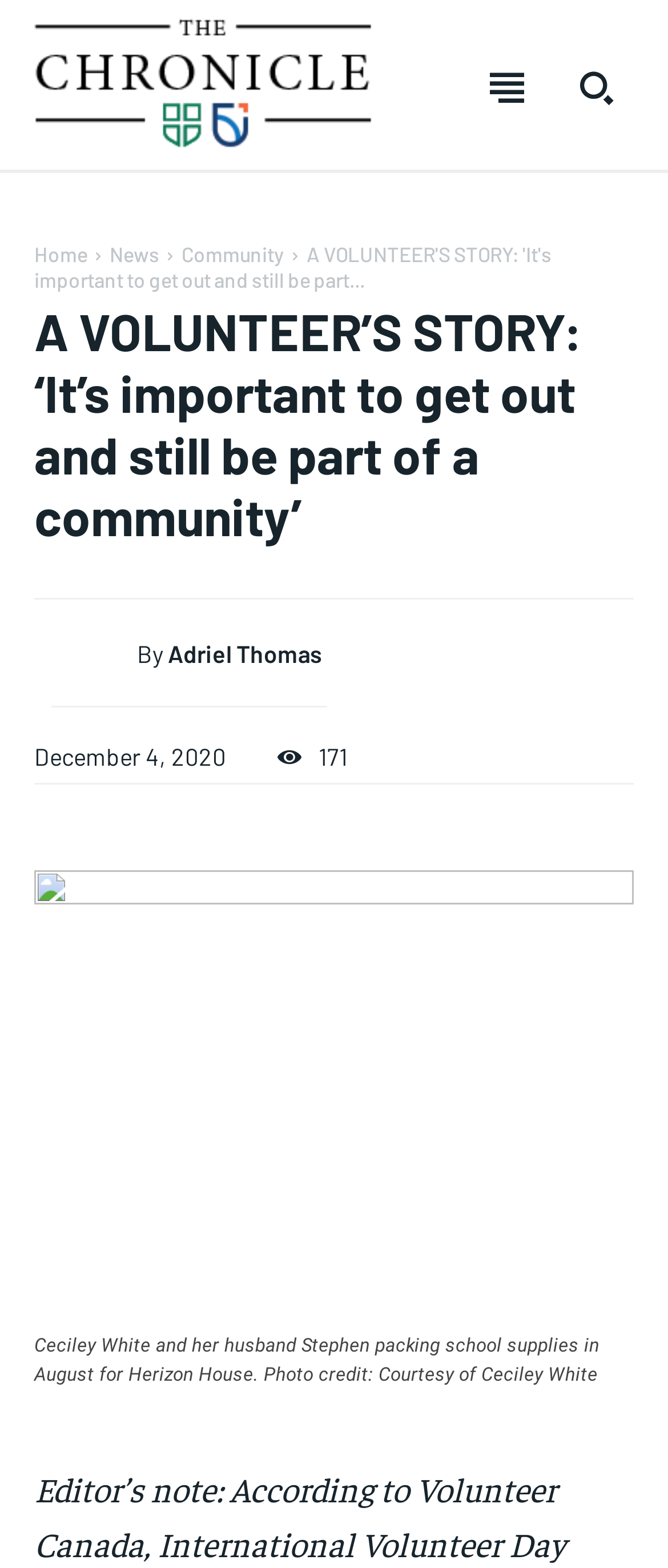Find the bounding box of the UI element described as follows: "FOIA".

None